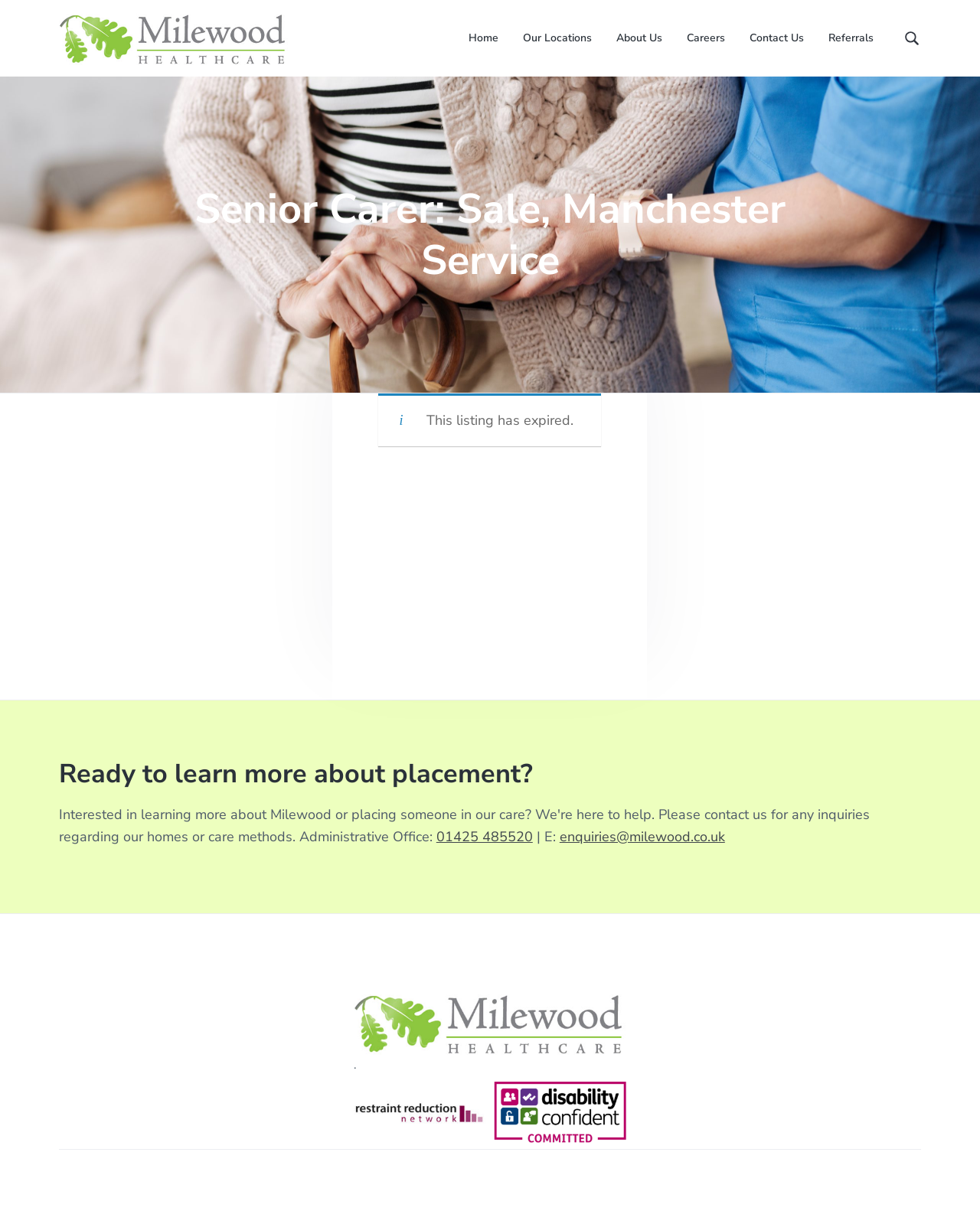Locate the bounding box coordinates of the element you need to click to accomplish the task described by this instruction: "call 01425 485520".

[0.445, 0.683, 0.544, 0.698]